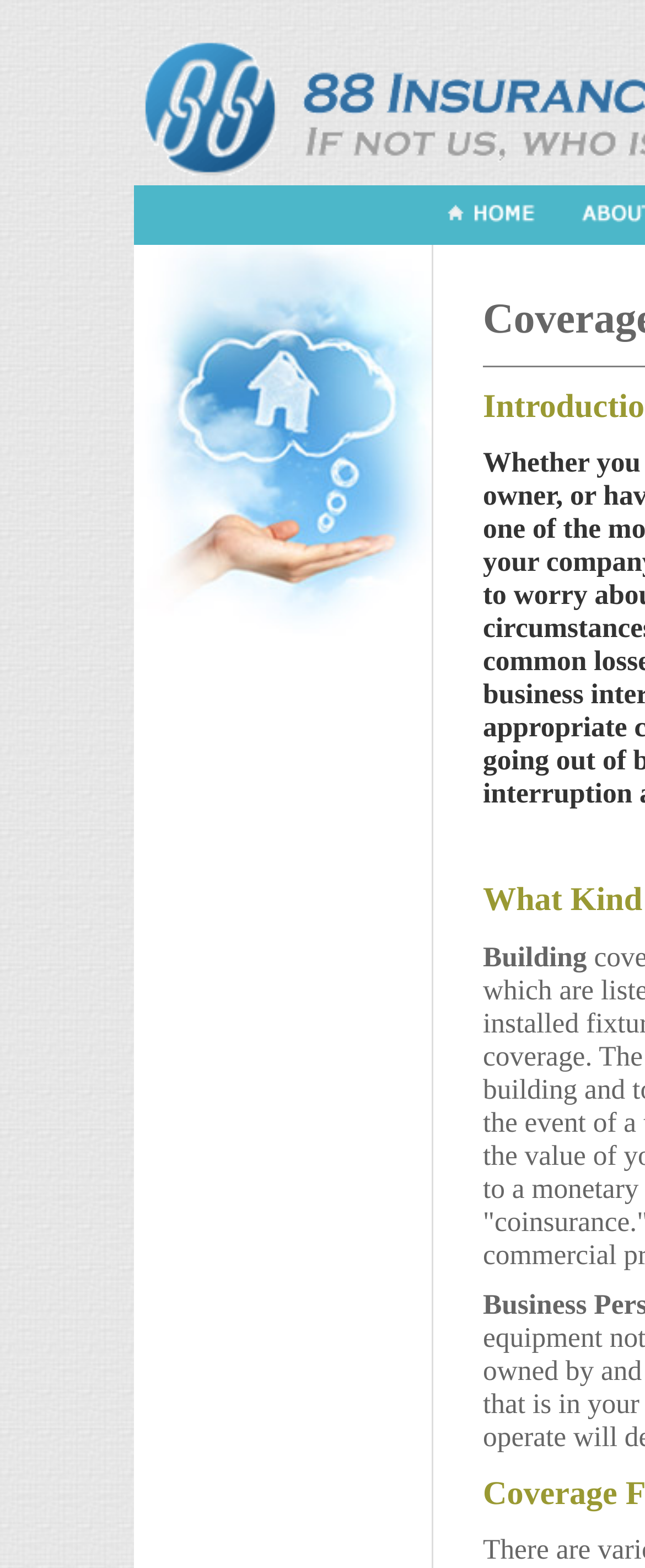Elaborate on the webpage's design and content in a detailed caption.

The webpage is about 88 Insurance. At the top, there is a logo image on the left, accompanied by a "home" link on the right, which is also represented by an image. Below the logo, there is a table with a single row, containing an image that spans the entire width of the table. 

On the right side of the logo, there is a small image. Below this image, there are two lines of text, with the first line being a series of blank spaces, and the second line reading "Building".